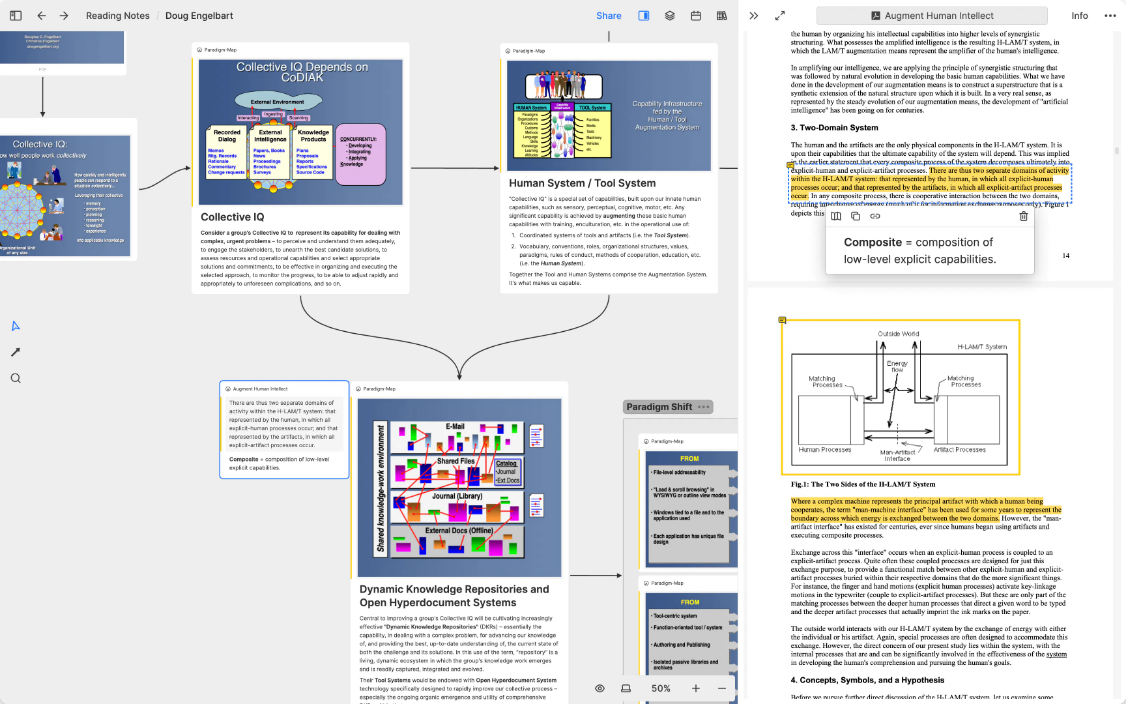What is the purpose of the graphic?
Carefully examine the image and provide a detailed answer to the question.

The purpose of the graphic is to bridge the gap between theoretical frameworks and practical applications, facilitating a deeper understanding of collaborative frameworks in knowledge sharing and management.